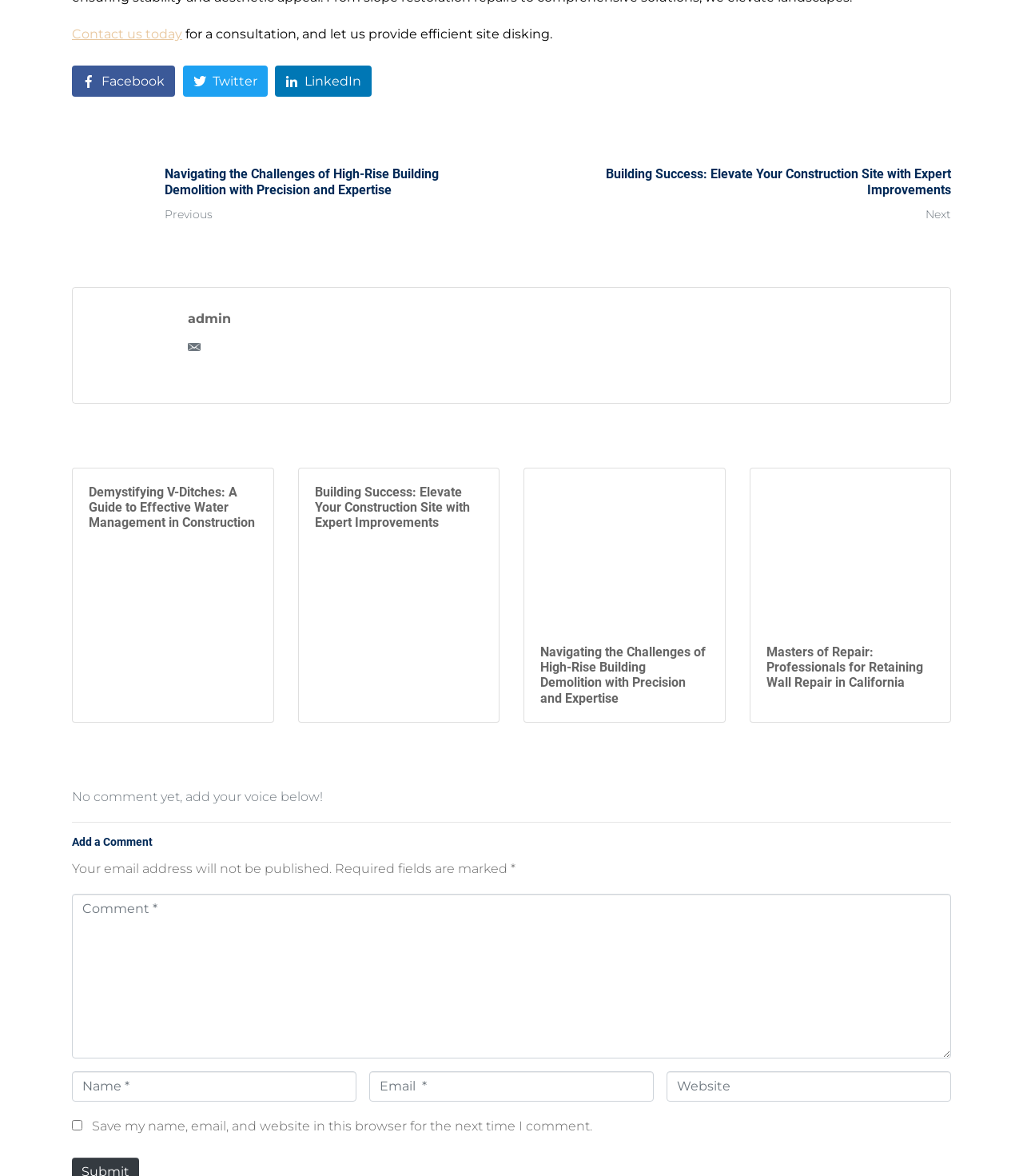Determine the bounding box coordinates of the area to click in order to meet this instruction: "Share on Facebook".

[0.07, 0.056, 0.171, 0.082]